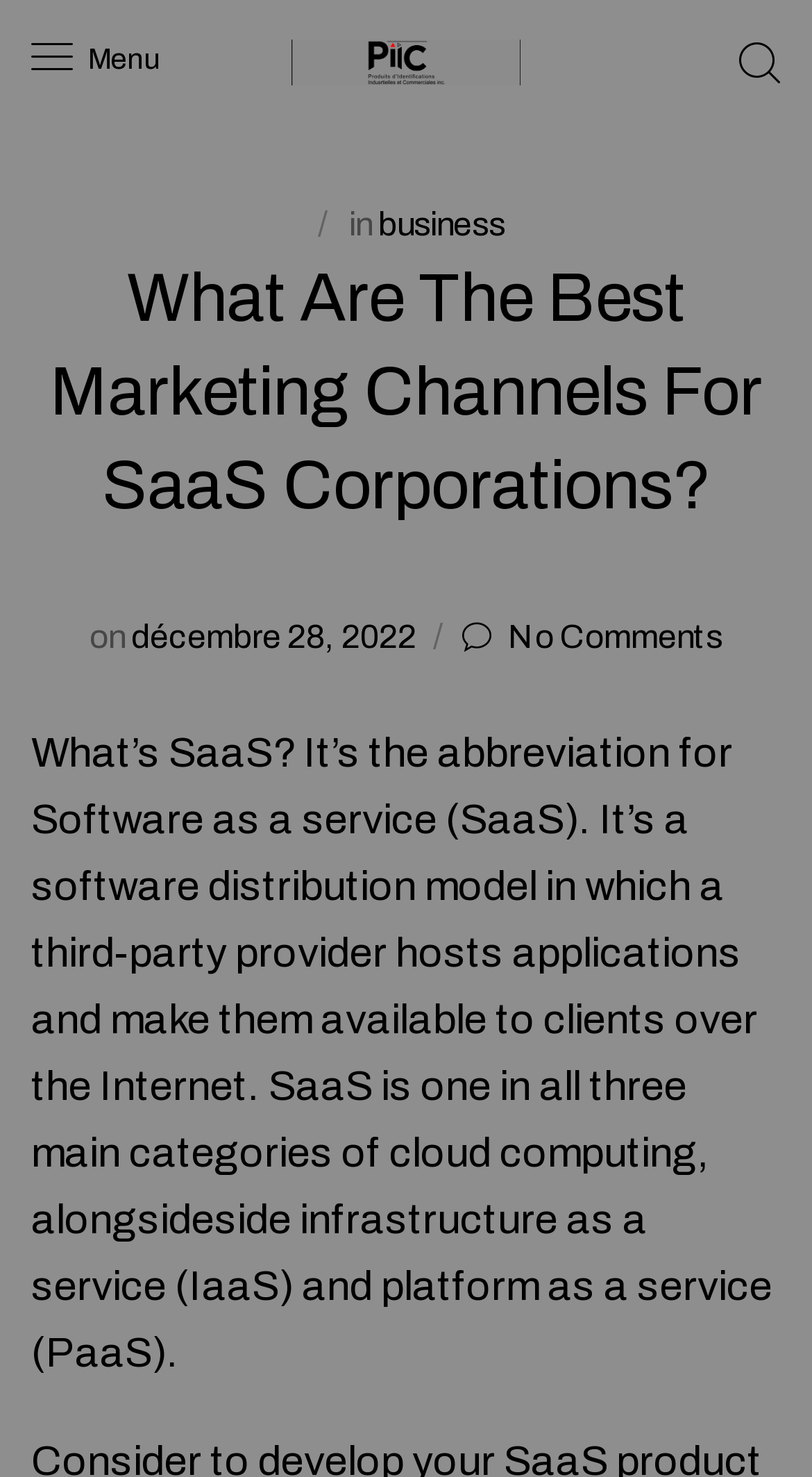Answer with a single word or phrase: 
What is the provider of the application in SaaS model?

third-party provider